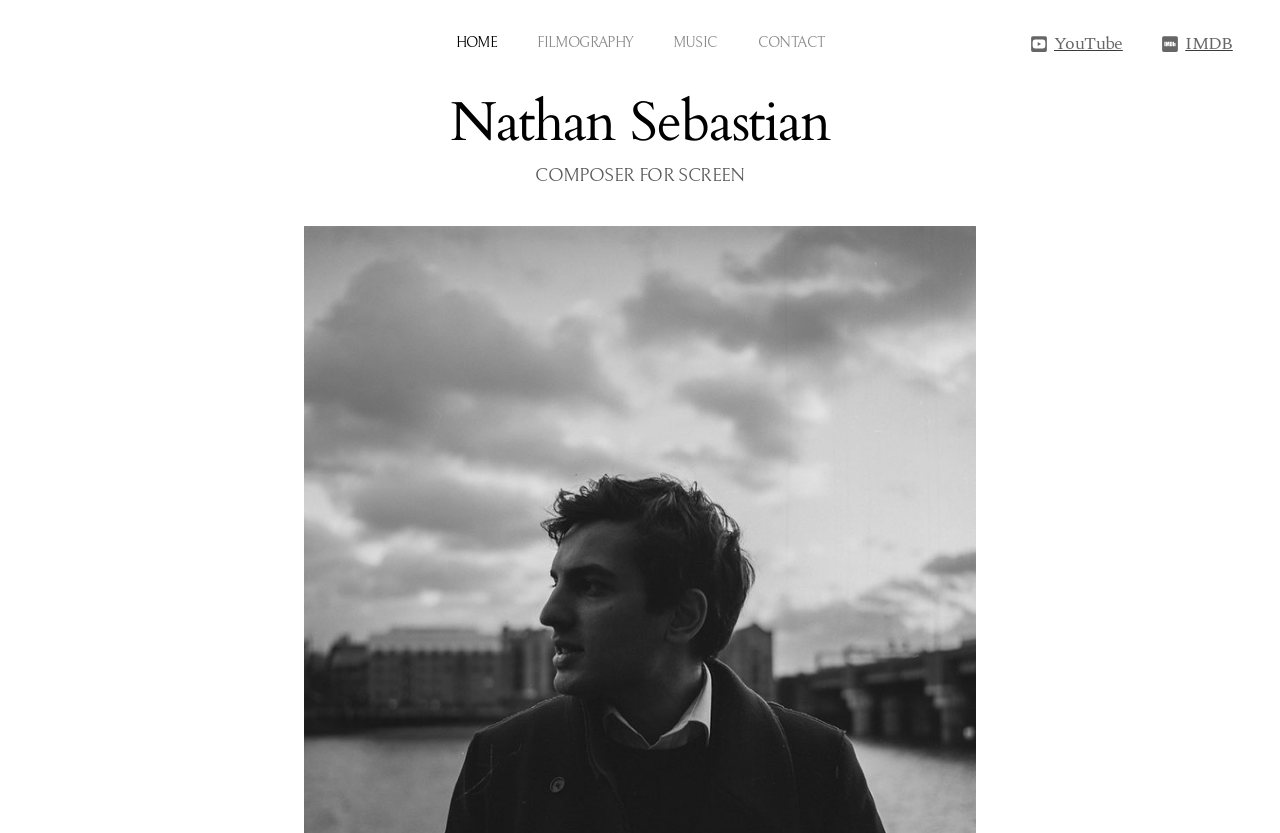Can you give a comprehensive explanation to the question given the content of the image?
How many navigation links are available?

The navigation section contains four links: 'HOME', 'FILMOGRAPHY', 'MUSIC', and 'CONTACT', which can be used to navigate to different sections of the website.